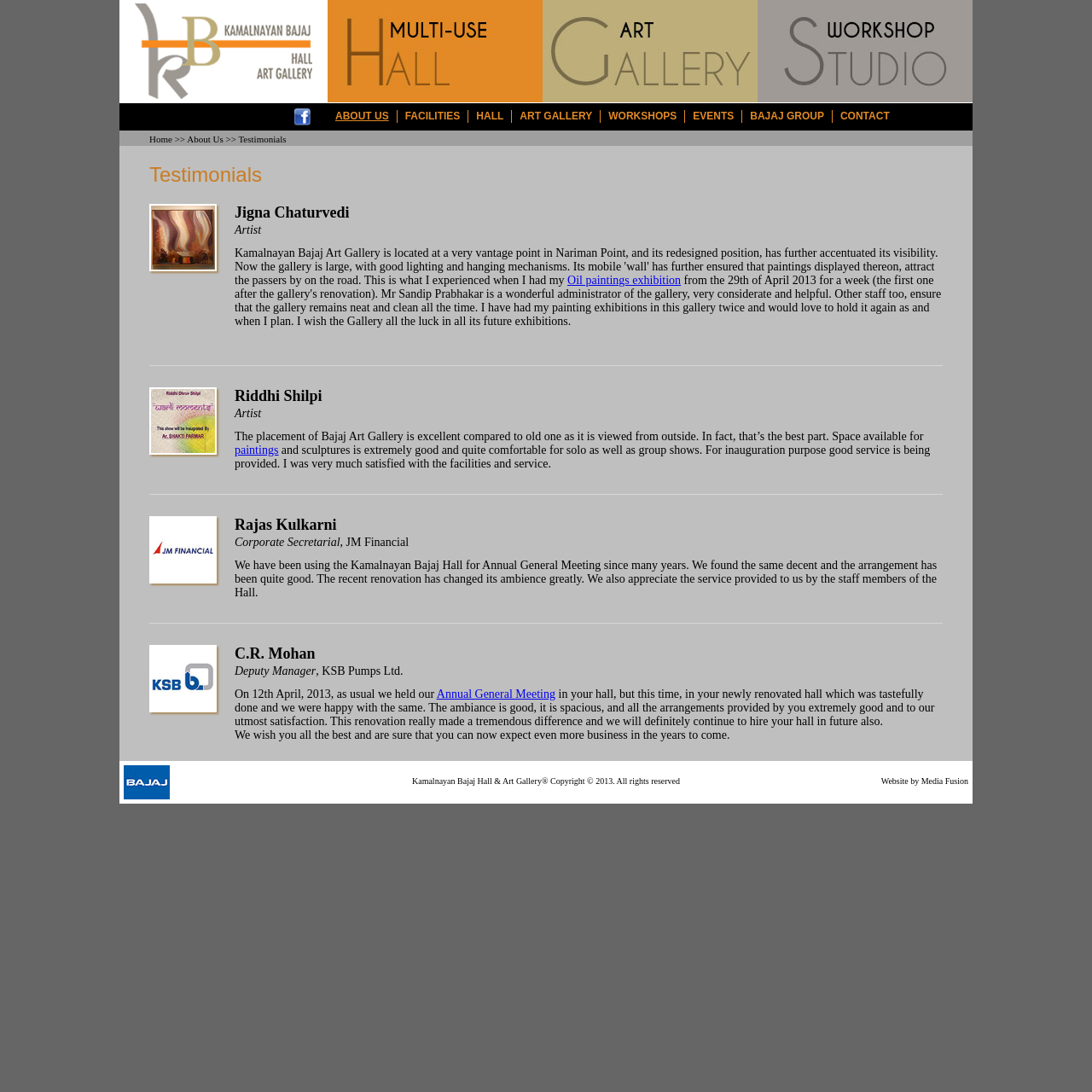Use a single word or phrase to answer the question: What is the logo on the top left corner?

Kamalnayan Bajaj Hall & Art Gallery Logo